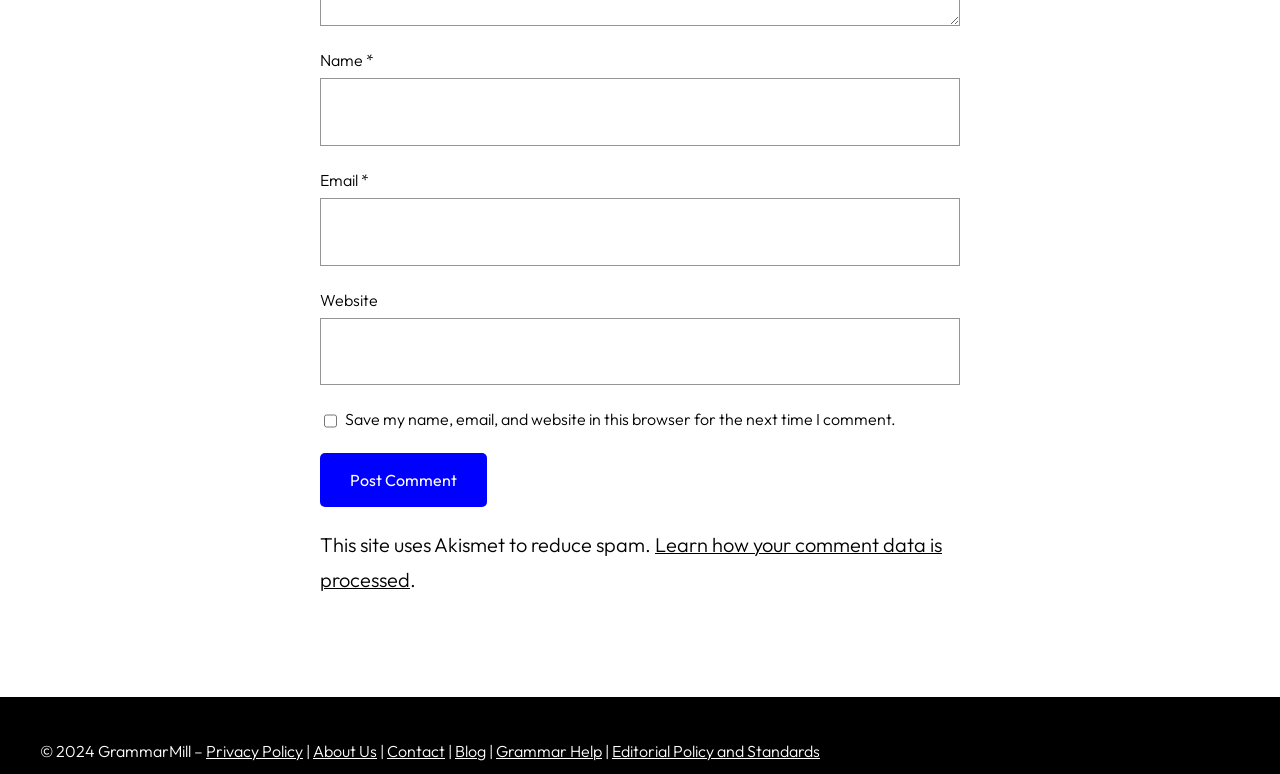Please determine the bounding box coordinates of the area that needs to be clicked to complete this task: 'Input your email'. The coordinates must be four float numbers between 0 and 1, formatted as [left, top, right, bottom].

[0.25, 0.256, 0.75, 0.343]